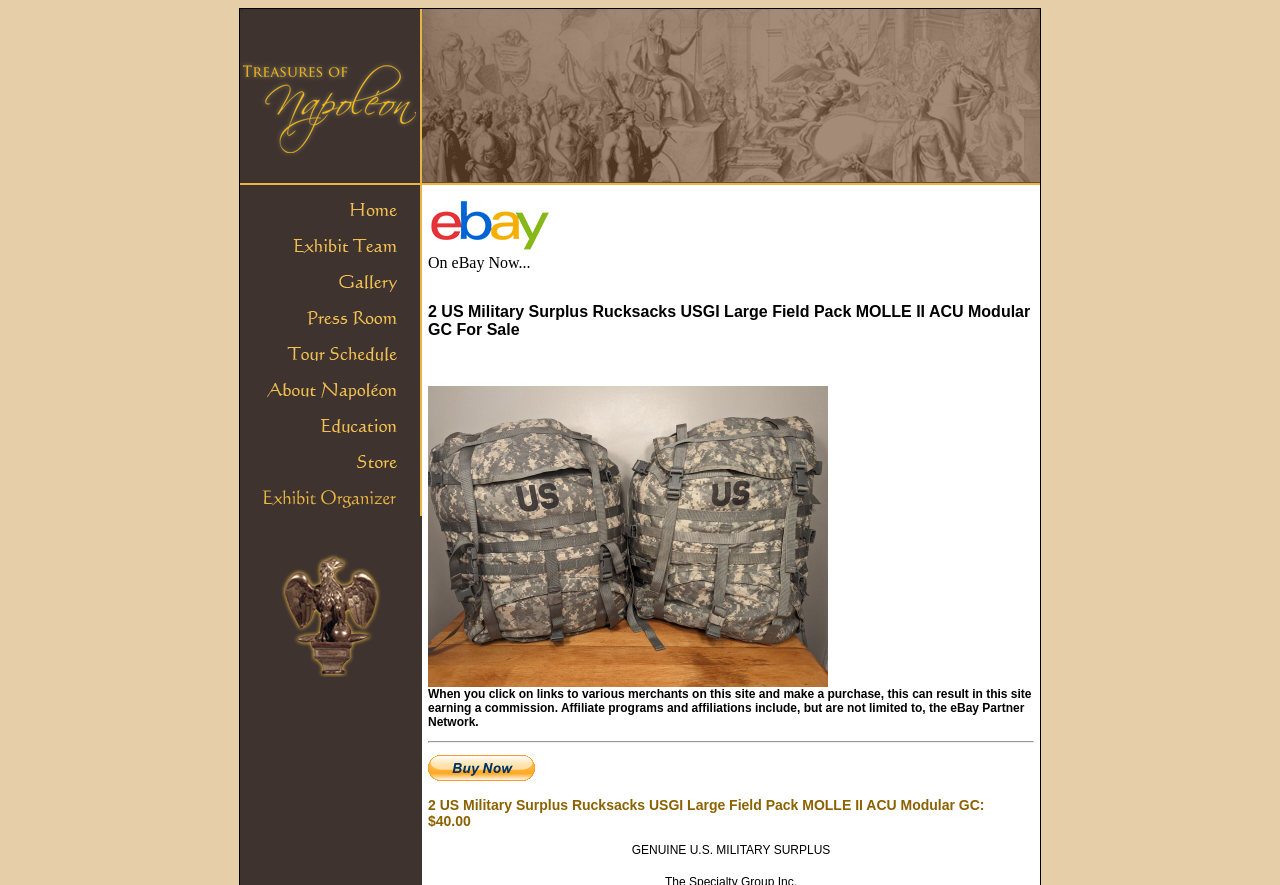Provide a brief response using a word or short phrase to this question:
What is the affiliation program mentioned?

eBay Partner Network